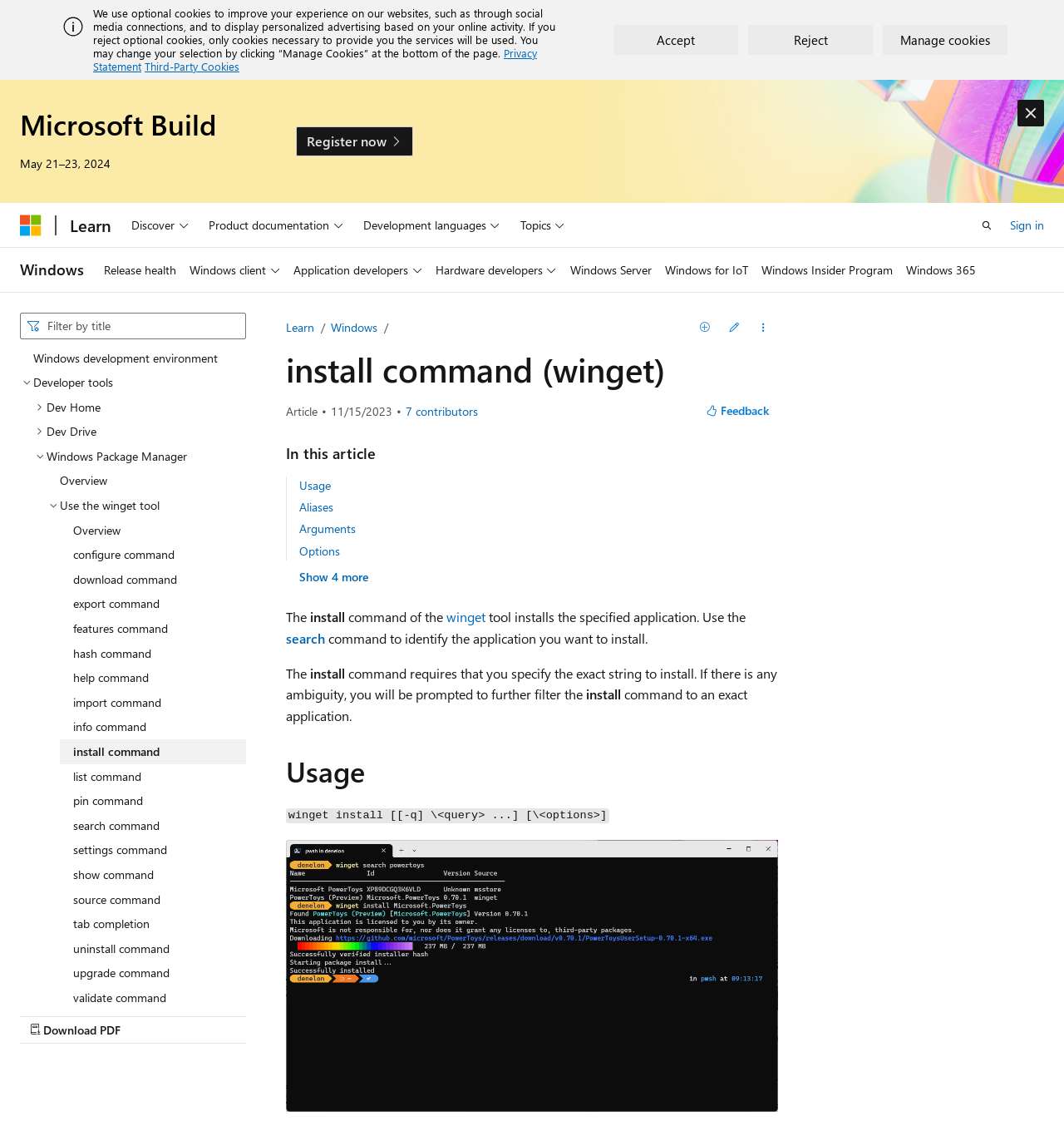What is the topic of the article?
Use the information from the image to give a detailed answer to the question.

The article's title is 'install command (winget)', which indicates that the topic of the article is the 'install command' in the context of winget.